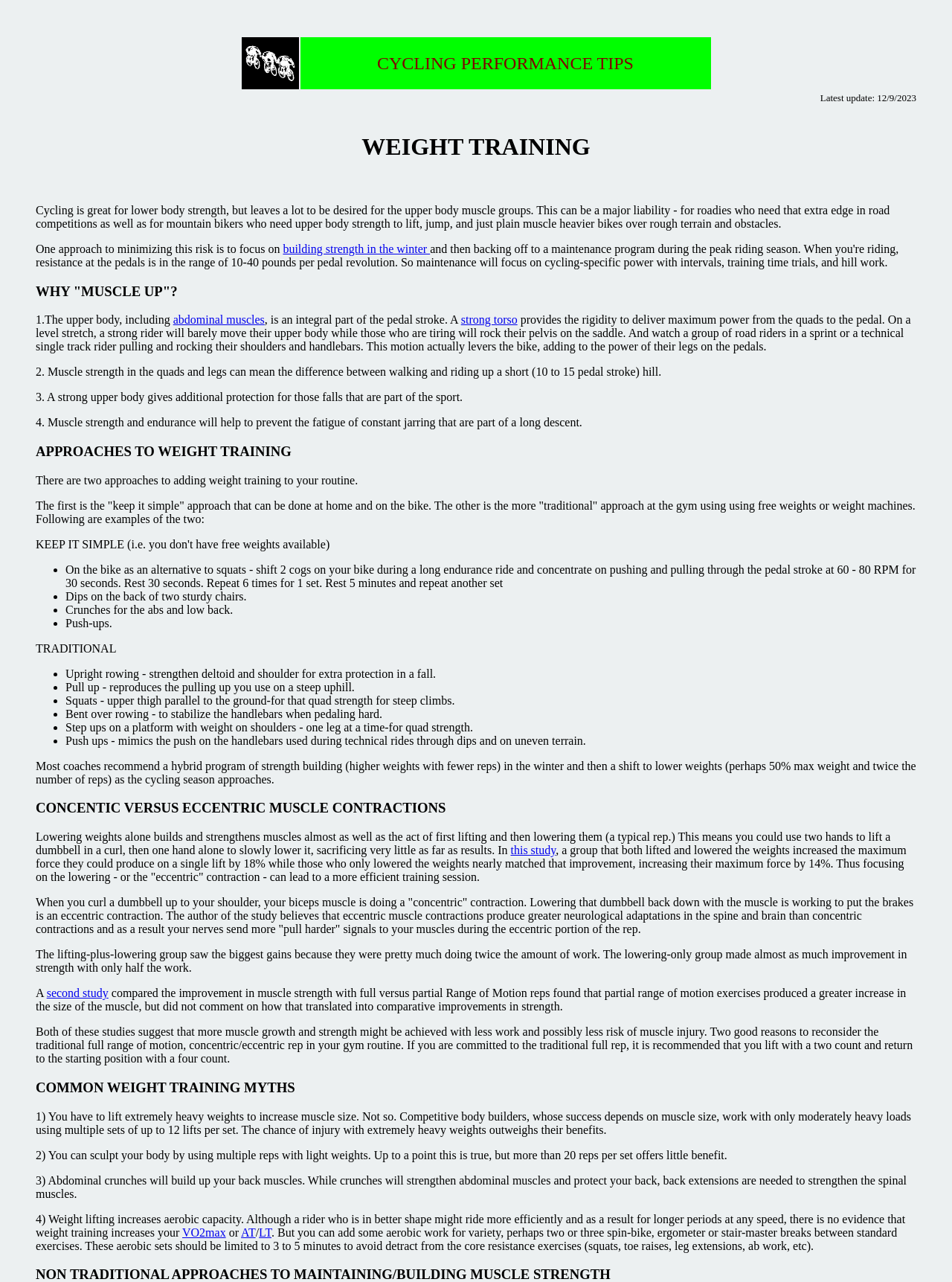Determine the bounding box coordinates of the region I should click to achieve the following instruction: "View the image 'bike75.gif'". Ensure the bounding box coordinates are four float numbers between 0 and 1, i.e., [left, top, right, bottom].

[0.254, 0.035, 0.313, 0.064]